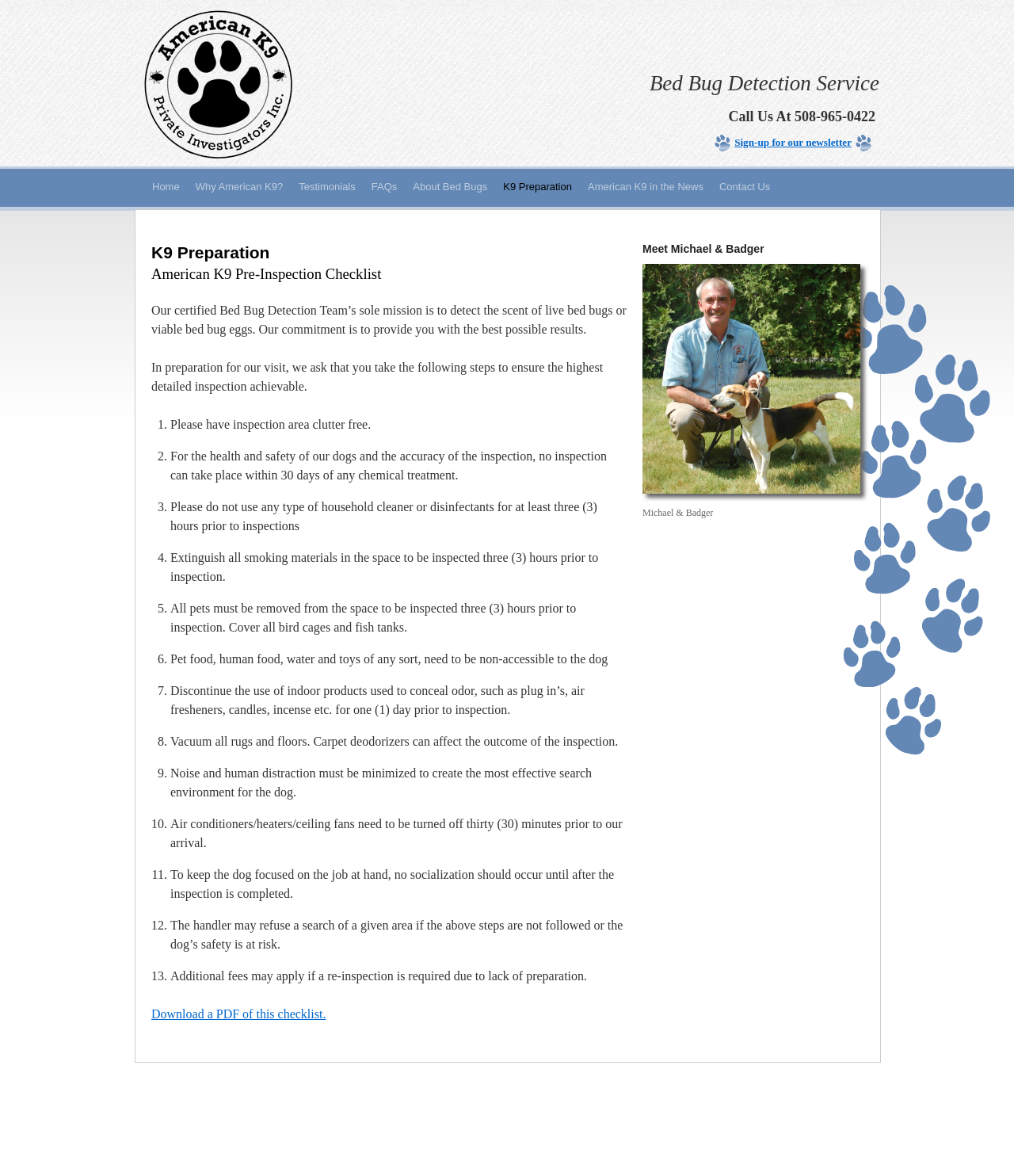Describe all the key features of the webpage in detail.

The webpage is about K9 Preparation and American K9, a bed bug detection service. At the top of the page, there is an image of dog footprints, followed by a heading "Bed Bug Detection Service" and an image of "American K9 Detectives". Below this, there is a call-to-action "Call Us At 508-965-0422" accompanied by two paw images and a link to sign up for a newsletter.

The main content of the page is divided into two sections. On the left, there is a navigation menu with links to different pages, including "Home", "Why American K9?", "Testimonials", "FAQs", "About Bed Bugs", "K9 Preparation", "American K9 in the News", and "Contact Us".

On the right, there is a main section with a heading "K9 Preparation" and a subheading "American K9 Pre-Inspection Checklist". This section provides a detailed checklist of 13 steps to prepare for a bed bug inspection, including removing clutter, not using chemical treatments, and minimizing noise and distractions. Each step is numbered and accompanied by a brief description.

Below the checklist, there is a link to download a PDF of the checklist. Further down, there is a complementary section with a heading "Meet Michael & Badger", which includes an image of Michael and Badger, a description list with their names, and a brief description.

Throughout the page, there are various images, including dog footprints, American K9 Detectives, paws, and Michael and Badger, which add a visual appeal to the content. The overall layout is clean and easy to navigate, with clear headings and concise text.